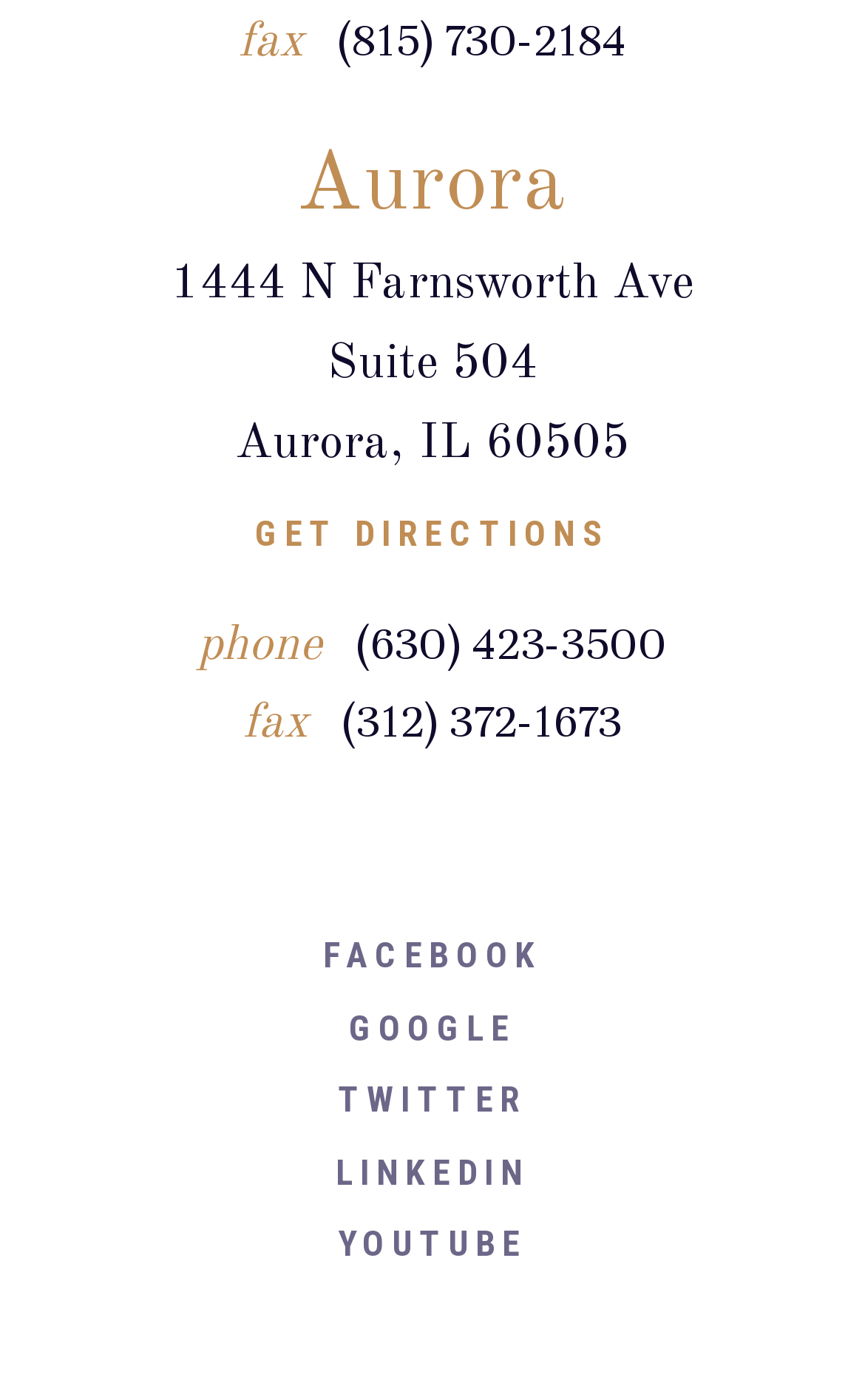How many social media links are there?
Based on the image, answer the question with a single word or brief phrase.

5